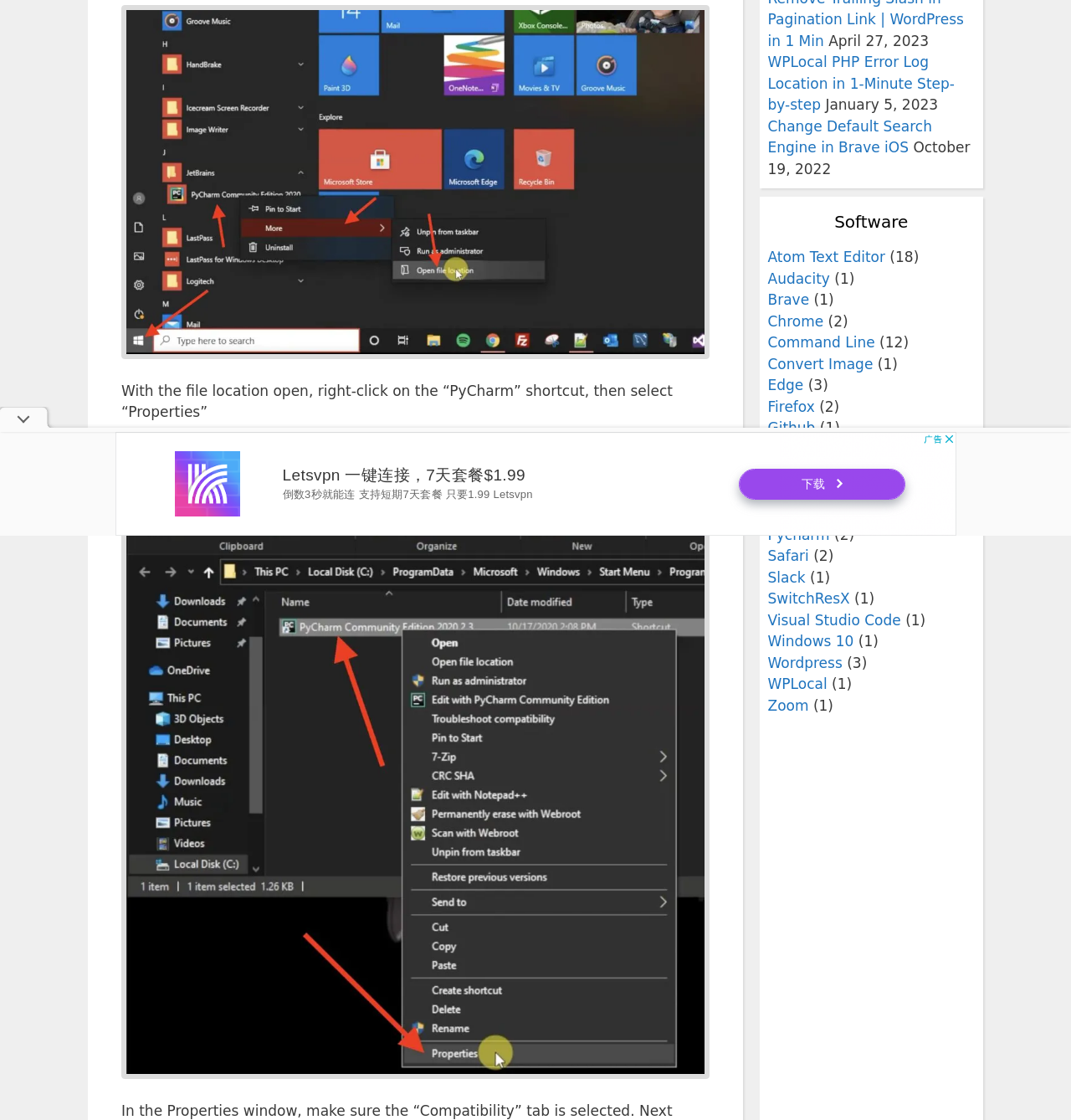Determine the bounding box coordinates for the HTML element described here: "Convert Image".

[0.717, 0.317, 0.815, 0.332]